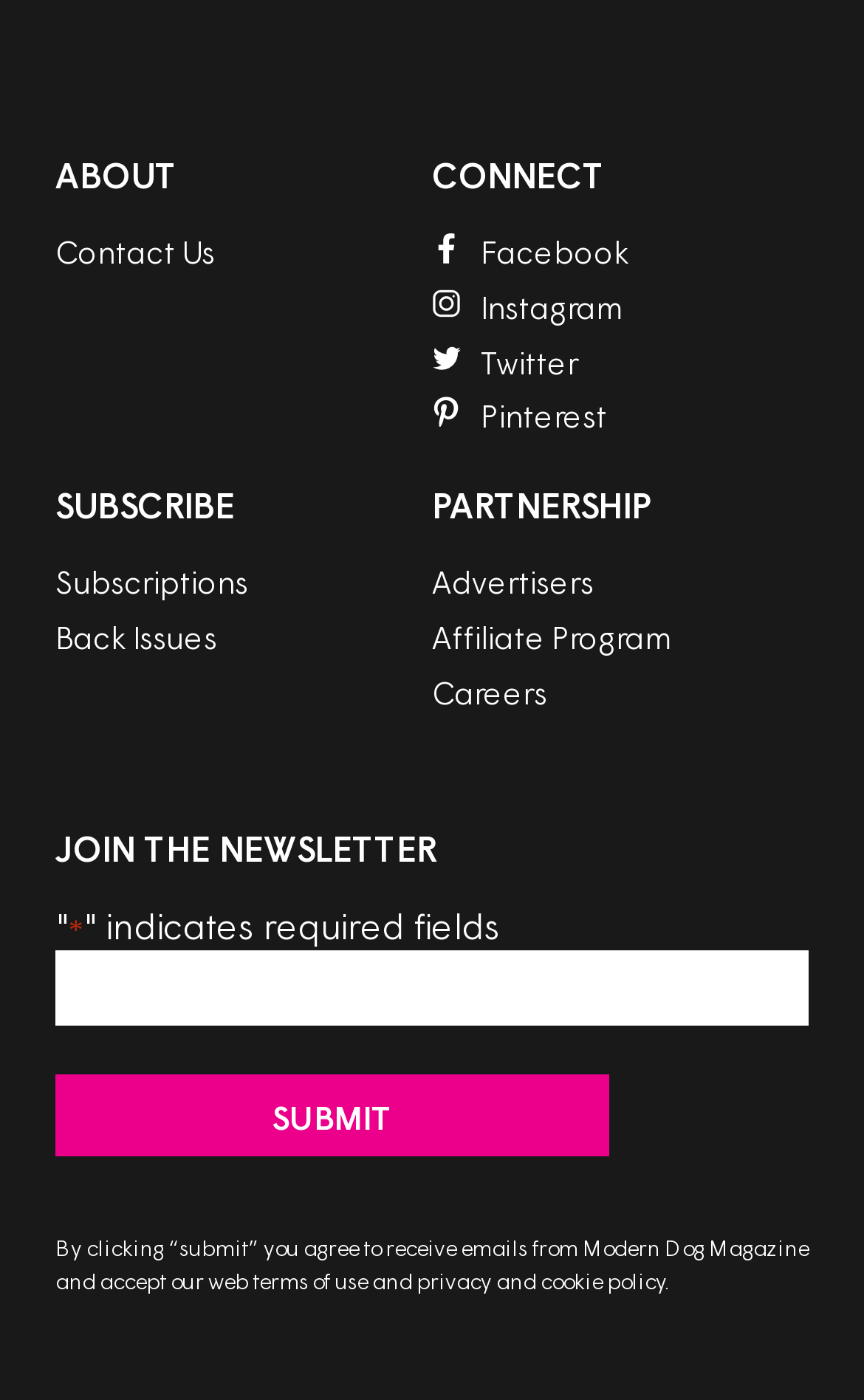Provide a short, one-word or phrase answer to the question below:
What is required to subscribe to the newsletter?

Email address